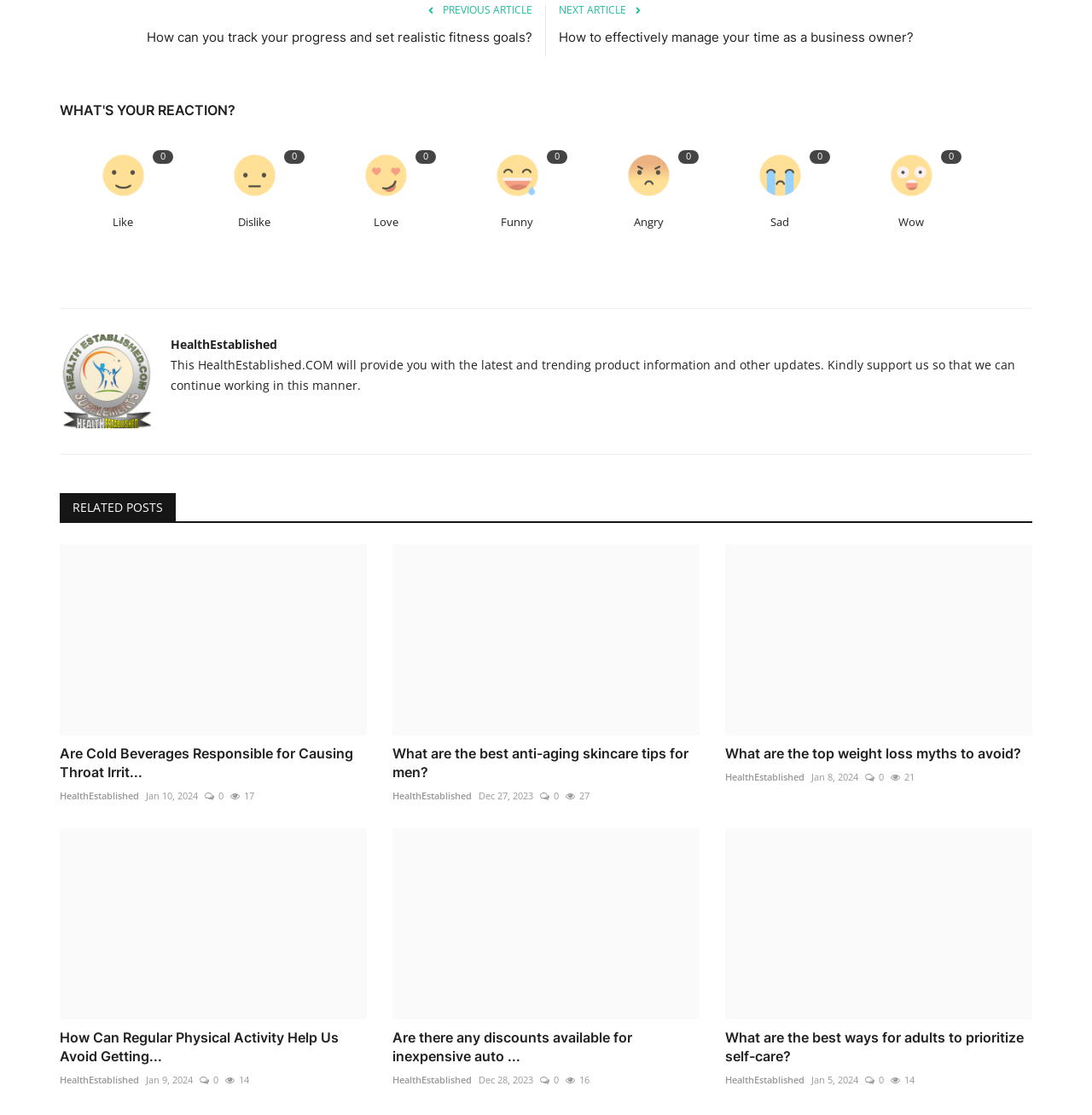Find the bounding box coordinates for the element that must be clicked to complete the instruction: "Click on the 'RELATED POSTS' heading". The coordinates should be four float numbers between 0 and 1, indicated as [left, top, right, bottom].

[0.055, 0.442, 0.161, 0.468]